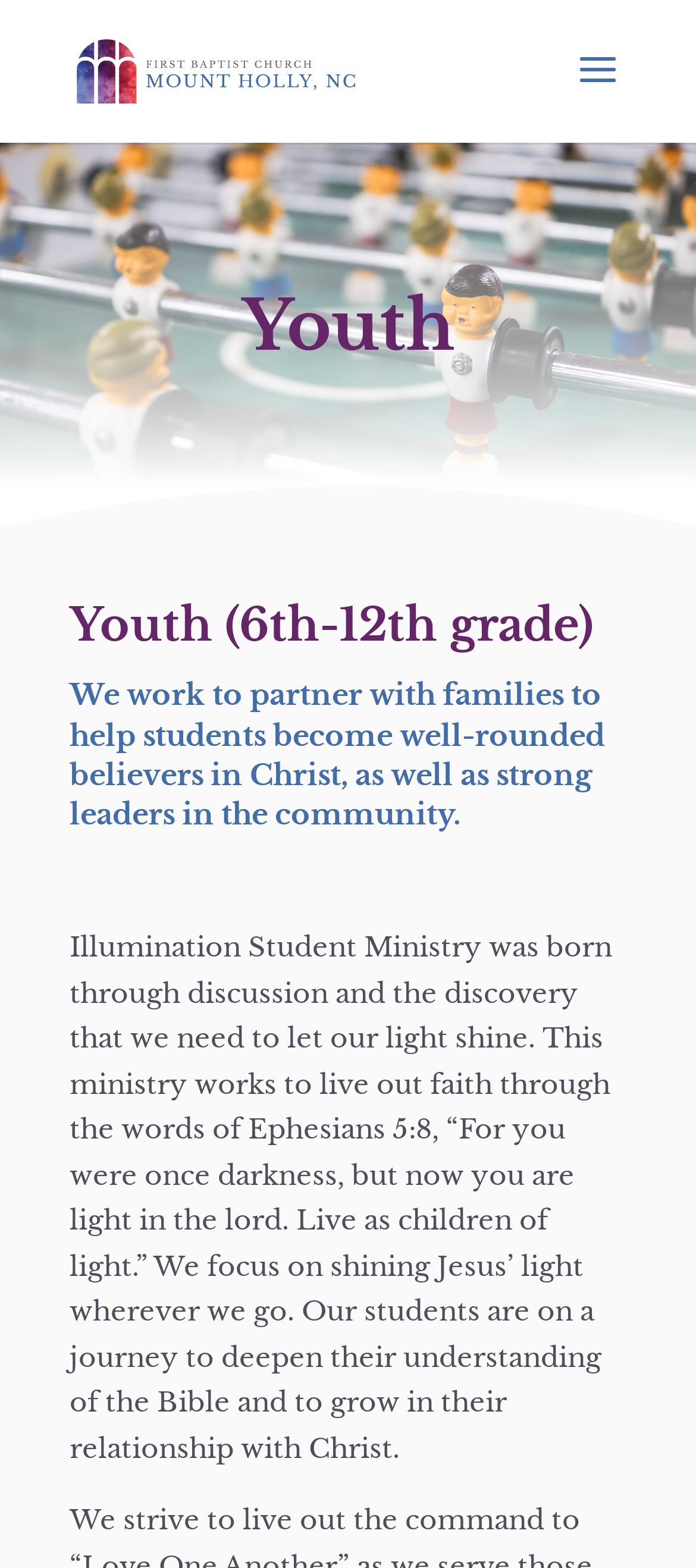Please provide a comprehensive response to the question below by analyzing the image: 
What age range is the youth ministry for?

The age range of the youth ministry can be found in the heading 'Youth (6th-12th grade)' on the page. This heading is a subheading of the main 'Youth' heading.